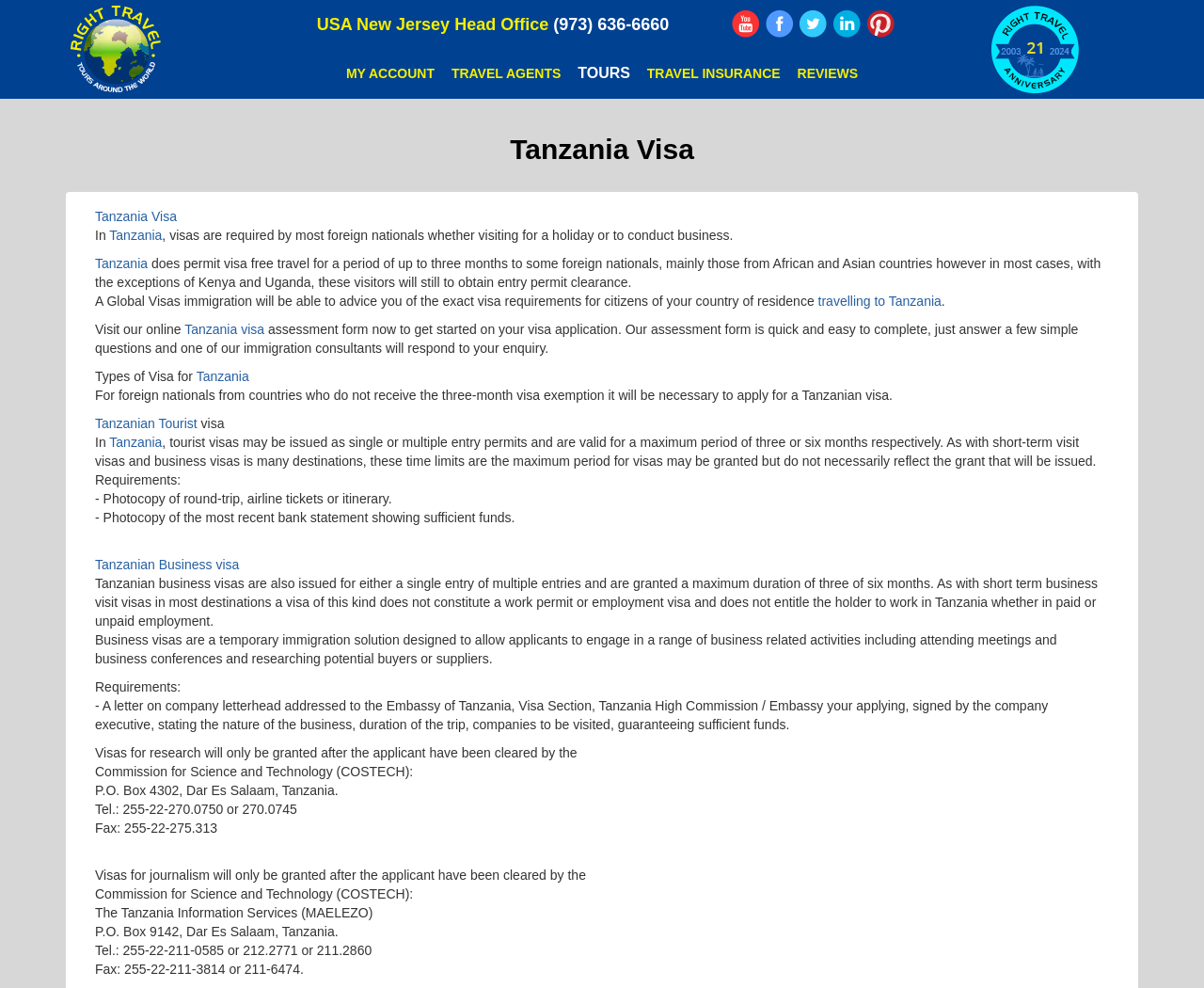Provide your answer to the question using just one word or phrase: What is required for a Tanzanian business visa application?

A letter on company letterhead